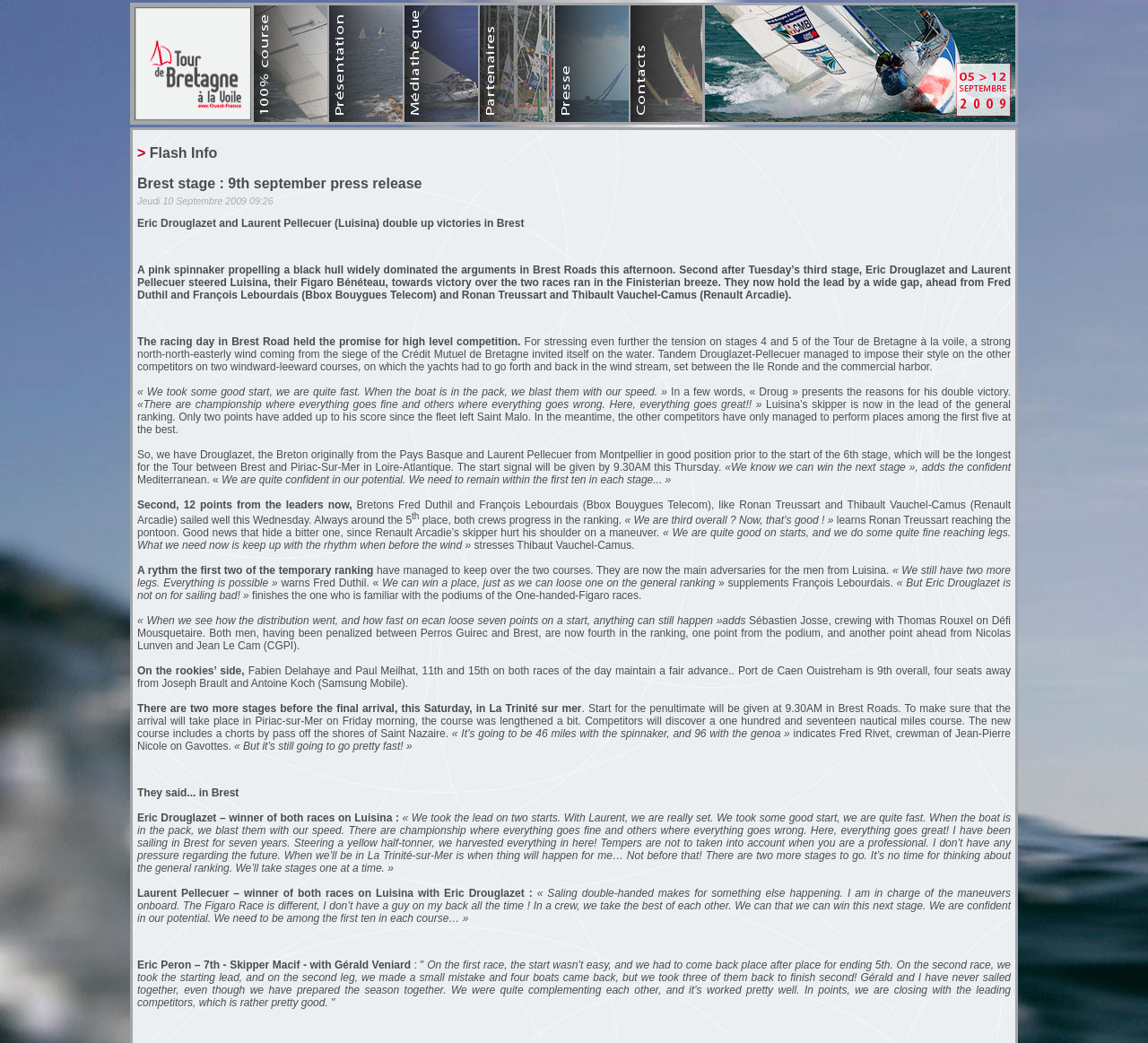What is the name of the boat that Eric Drouglazet and Laurent Pellecuer are sailing on?
Identify the answer in the screenshot and reply with a single word or phrase.

Luisina